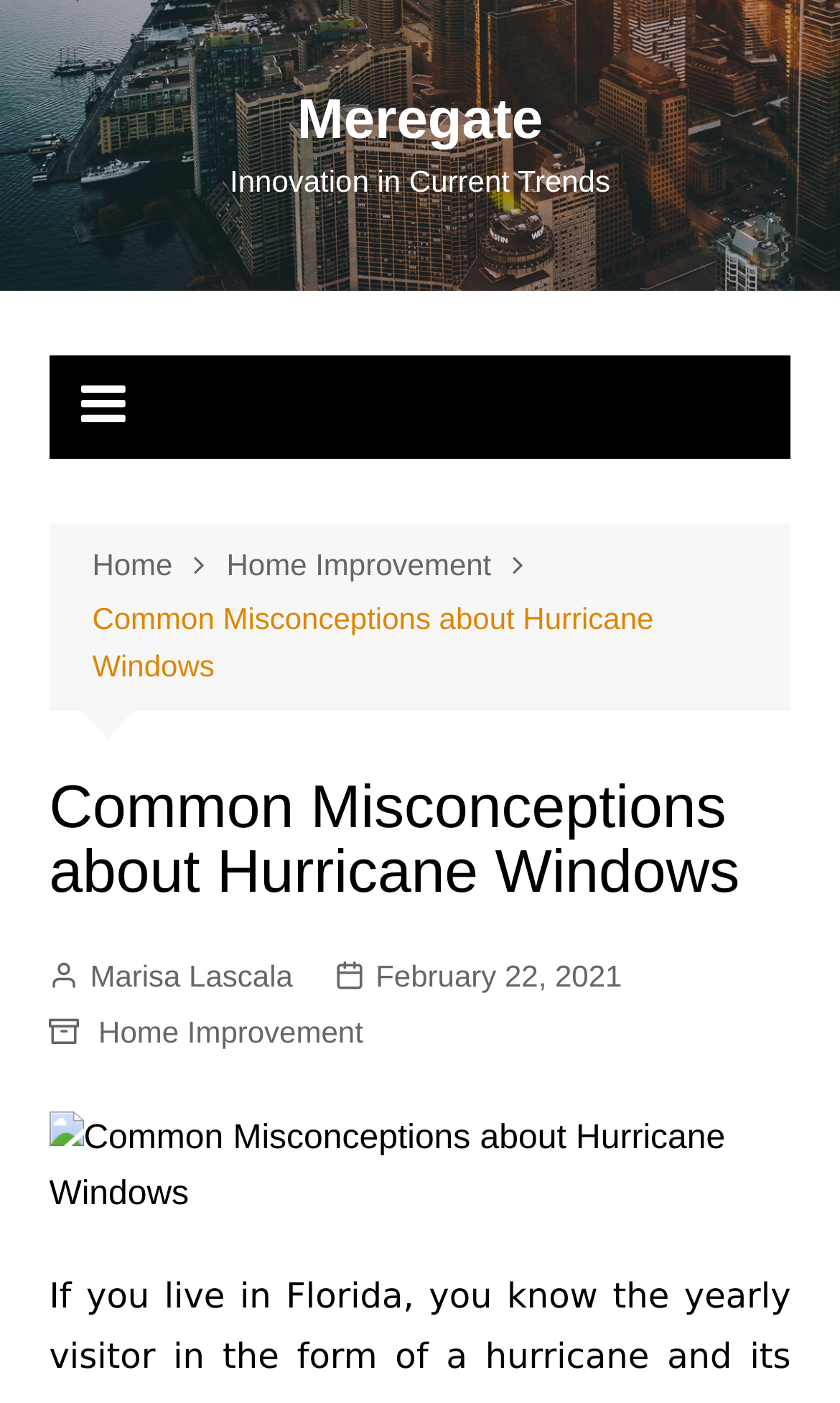What category does the article belong to?
Craft a detailed and extensive response to the question.

I found the link 'Home Improvement' which suggests that the article belongs to the category of Home Improvement.